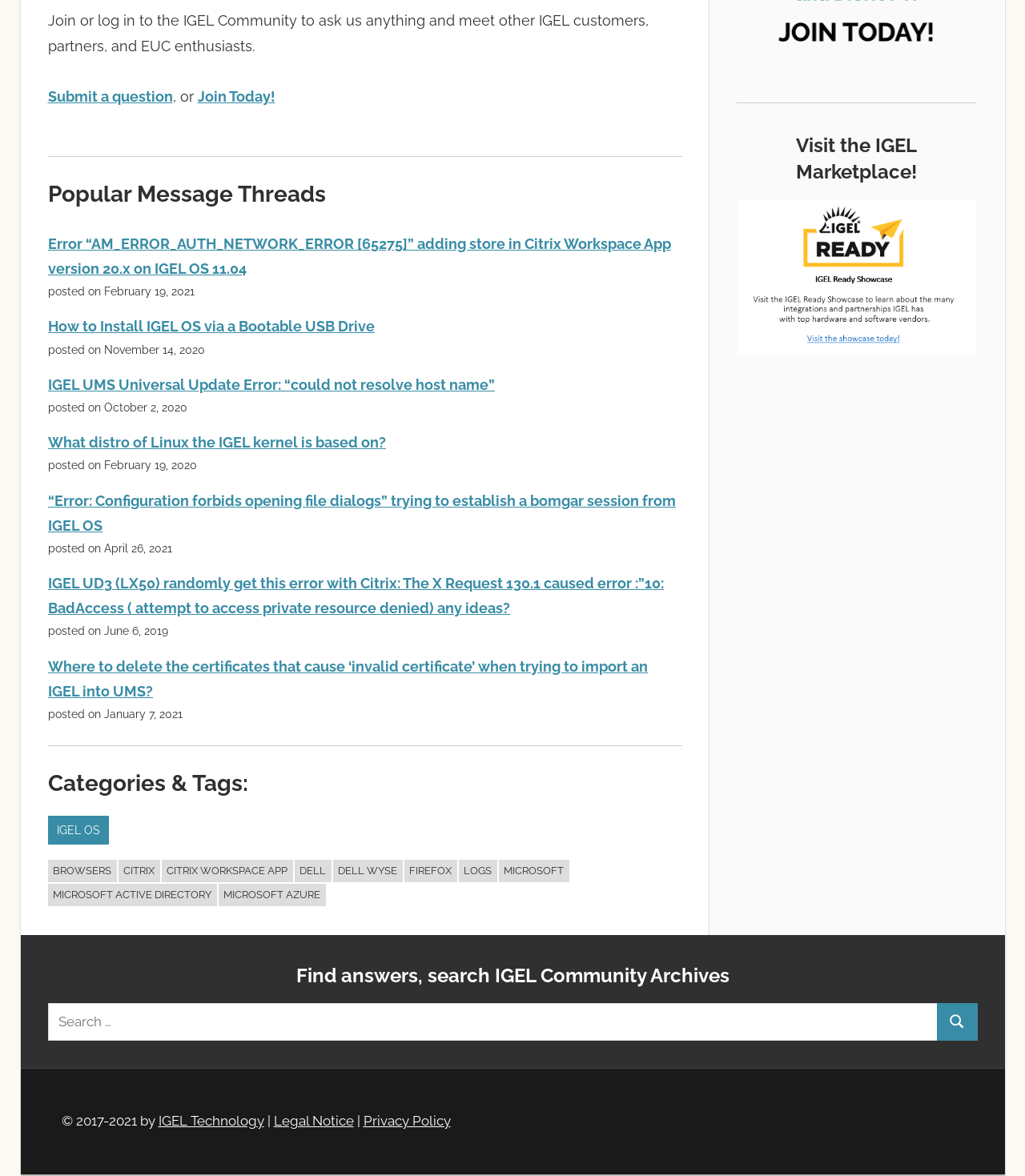Please determine the bounding box coordinates for the element that should be clicked to follow these instructions: "Join Today!".

[0.193, 0.075, 0.268, 0.089]